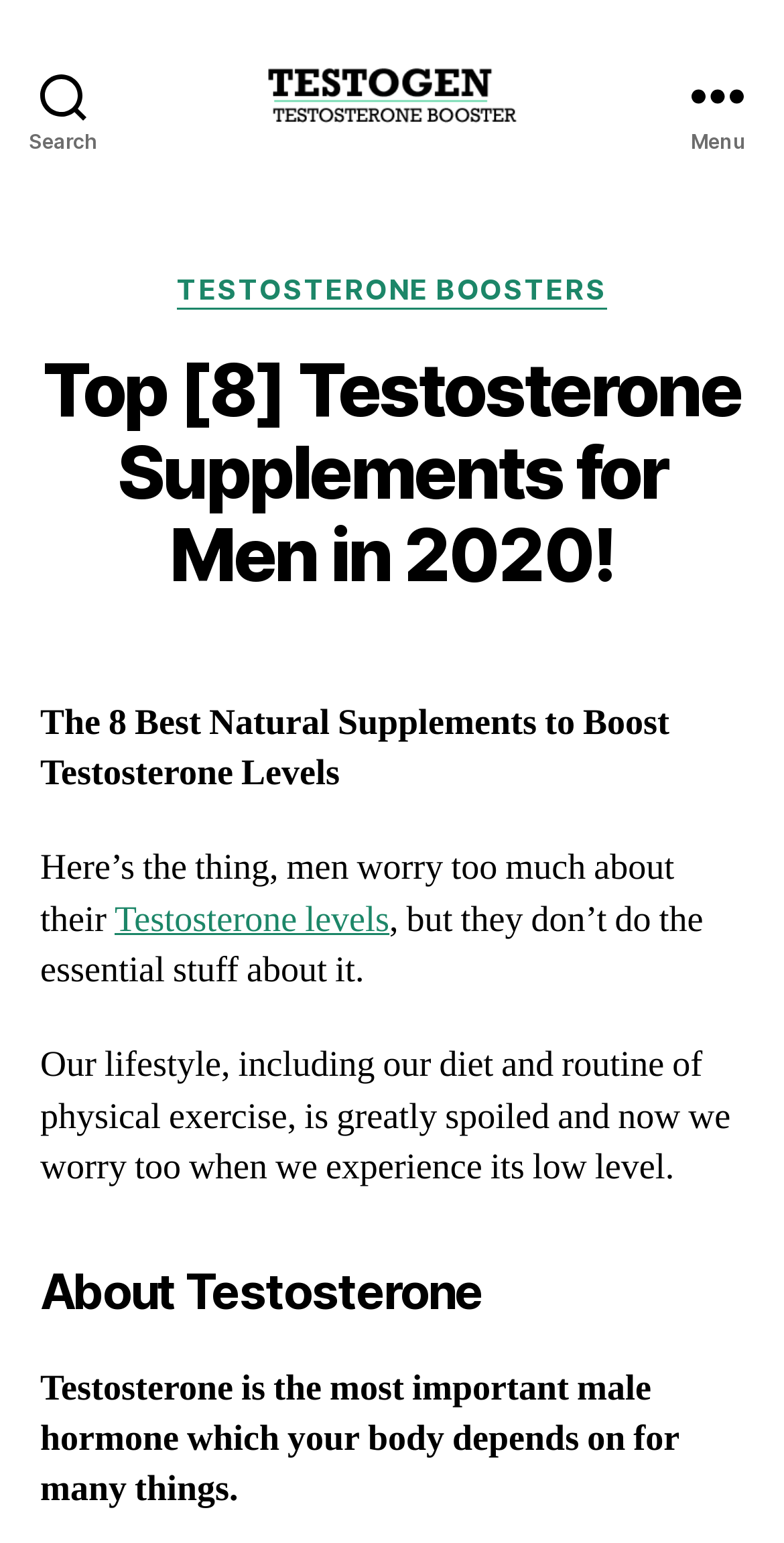How many supplements are listed?
Look at the webpage screenshot and answer the question with a detailed explanation.

The webpage title is 'Top 8 Testosterone Supplements for Men in 2020!' which indicates that there are 8 supplements listed on the webpage.